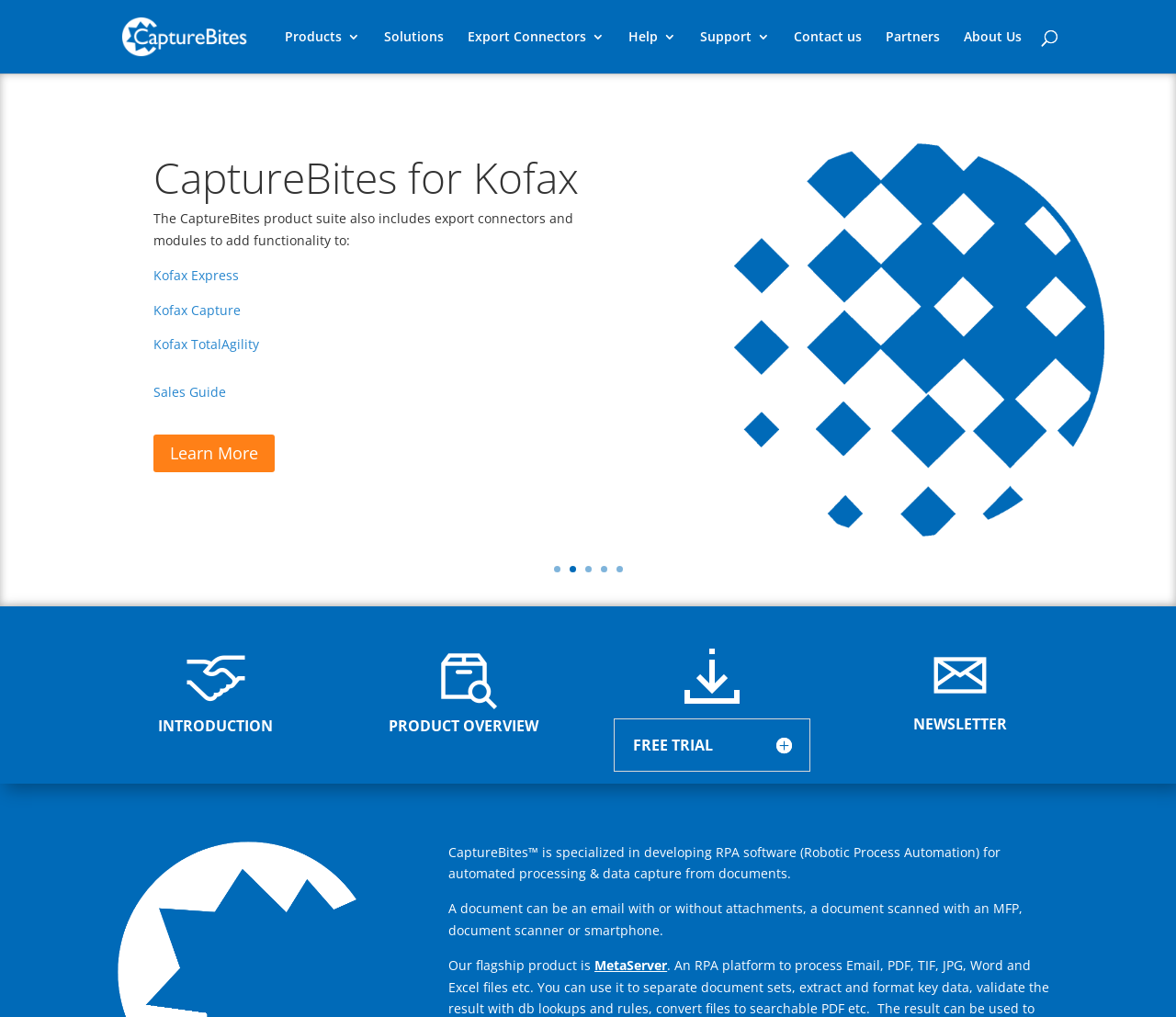Determine the coordinates of the bounding box for the clickable area needed to execute this instruction: "Search for something".

[0.1, 0.0, 0.9, 0.001]